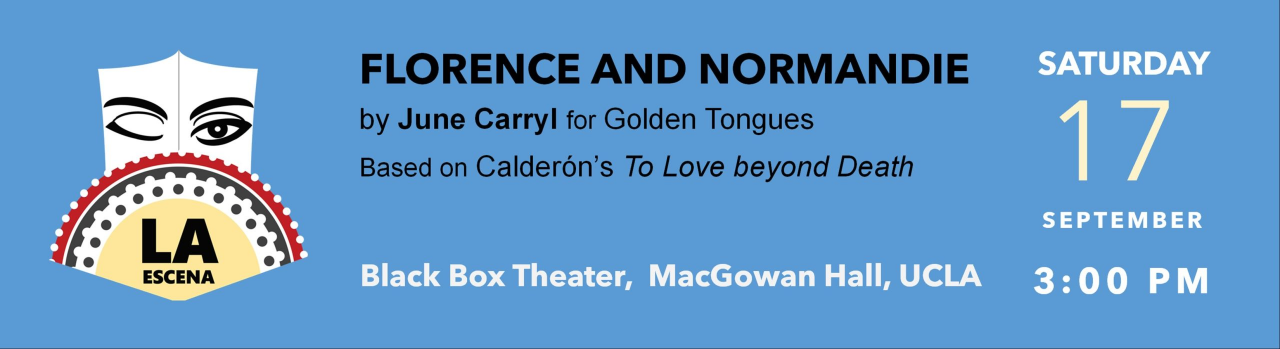Explain the image in a detailed way.

The image features a vibrant promotional banner for the theatrical presentation of "Florence and Normandie," a play by June Carryl, part of the Golden Tongues series. Set against a calming blue background, the design prominently showcases the title "FLORENCE AND NORMANDIE" in bold black letters at the top. Below, details about the playwright and inspiration are elegantly stated: "by June Carryl for Golden Tongues" and "Based on Calderón’s To Love beyond Death." 

An eye-catching graphic element is included, resembling a theatrical mask adorned with decorative patterns, symbolizing cultural storytelling. Essential information about the event is also highlighted, including the date "SATURDAY 17 SEPTEMBER," the time "3:00 PM," and the venue "Black Box Theater, MacGowan Hall, UCLA," all formatted in clear and distinct typography for easy reading. This rich graphic design not only conveys the event details but also encapsulates the essence of theatrical art and cultural engagement.